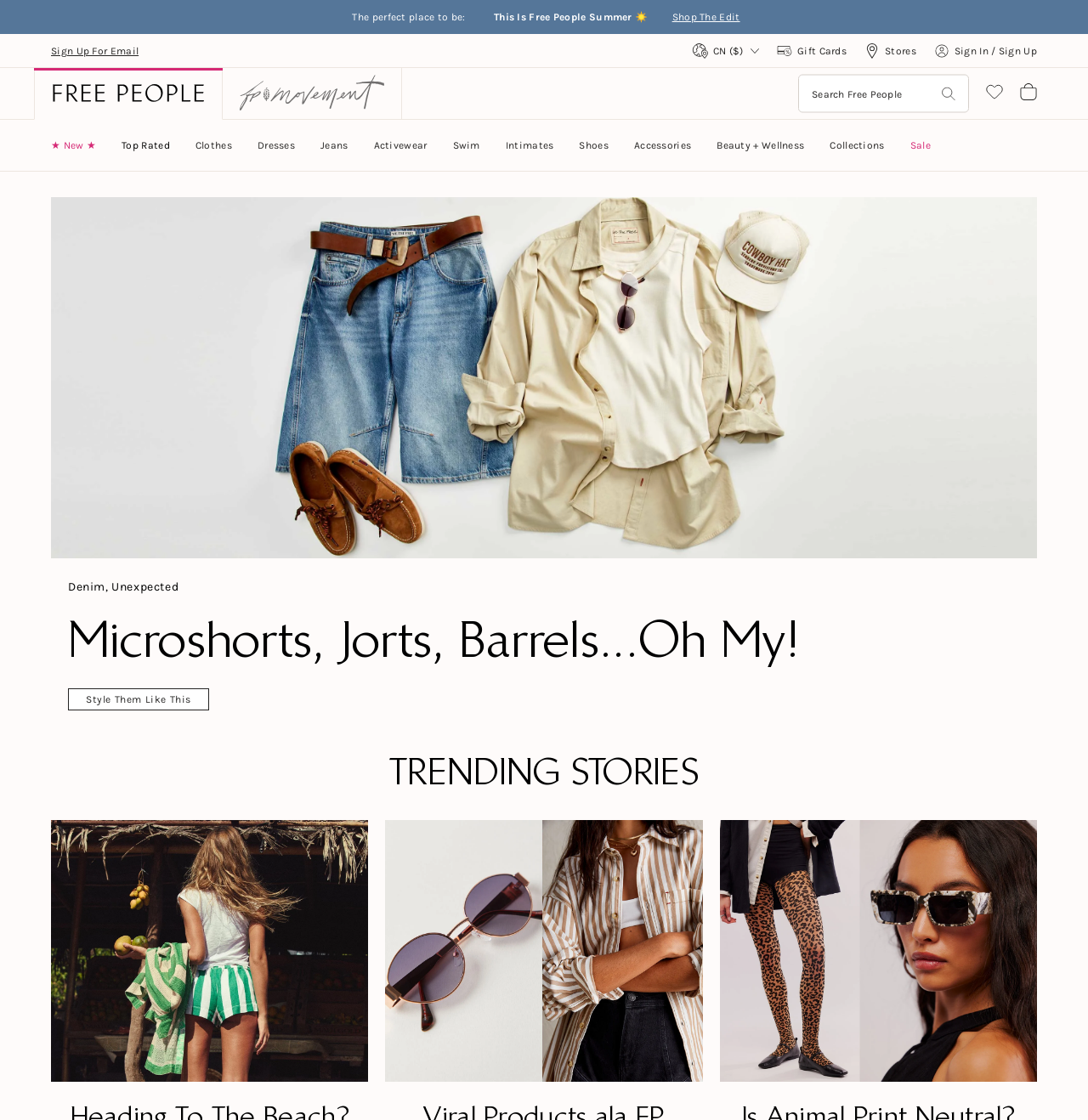Indicate the bounding box coordinates of the element that needs to be clicked to satisfy the following instruction: "Sign up for email". The coordinates should be four float numbers between 0 and 1, i.e., [left, top, right, bottom].

[0.047, 0.041, 0.127, 0.051]